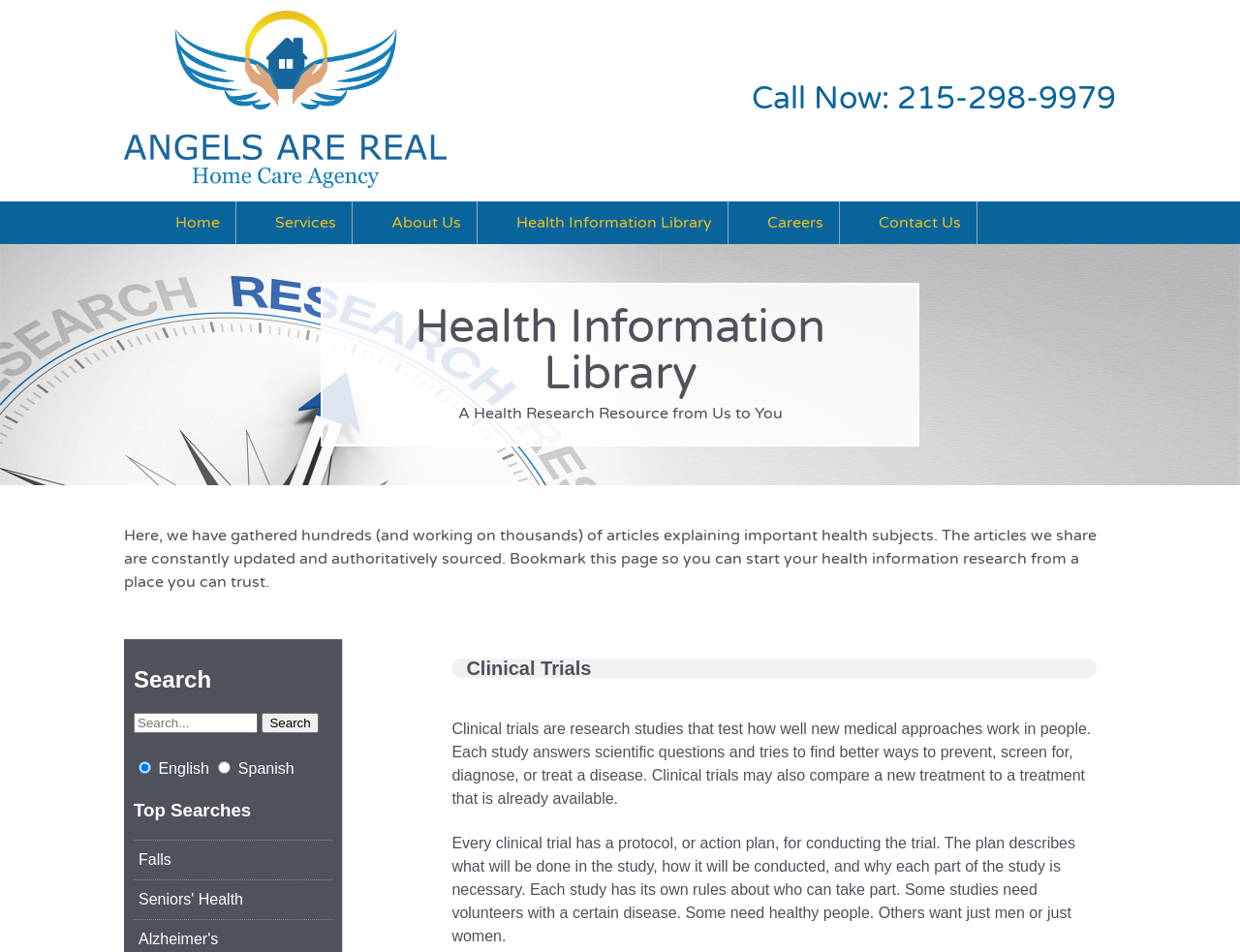What is the topic of the clinical trials section?
Examine the screenshot and reply with a single word or phrase.

Medical research studies